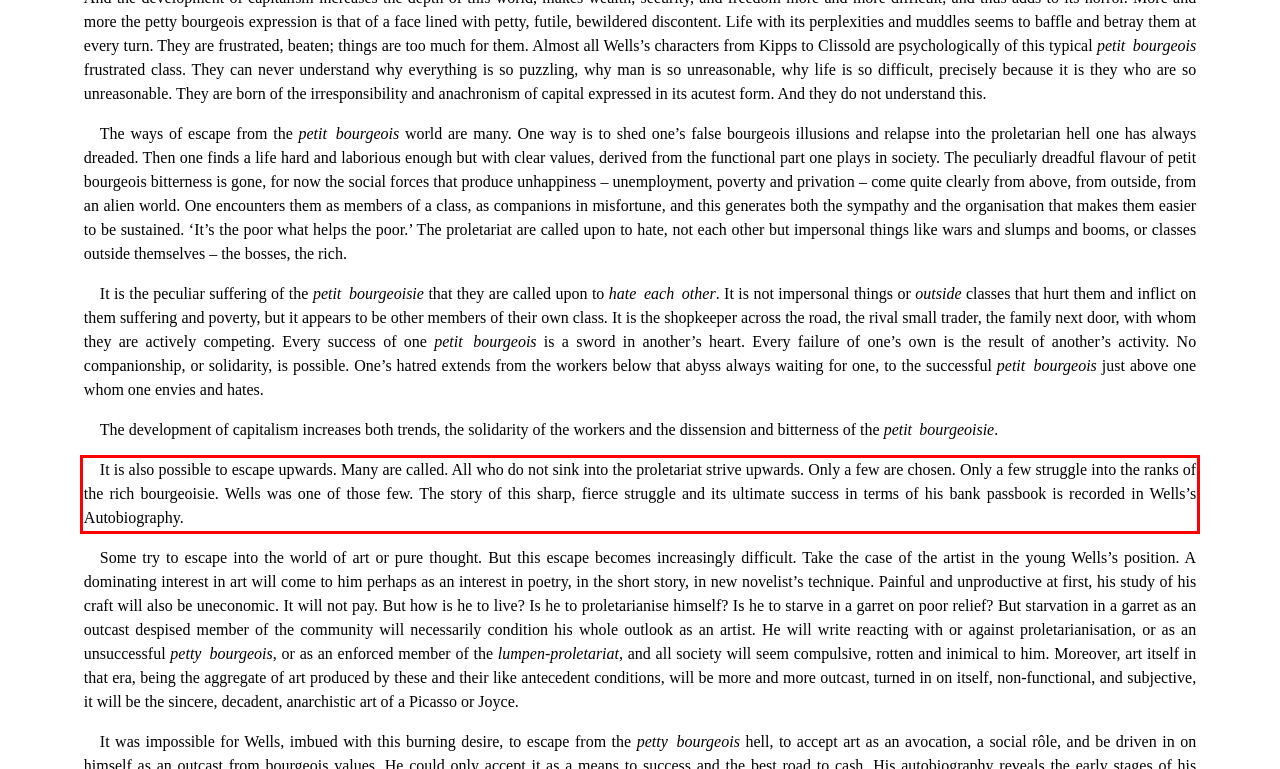Using the provided screenshot, read and generate the text content within the red-bordered area.

It is also possible to escape upwards. Many are called. All who do not sink into the proletariat strive upwards. Only a few are chosen. Only a few struggle into the ranks of the rich bourgeoisie. Wells was one of those few. The story of this sharp, fierce struggle and its ultimate success in terms of his bank passbook is recorded in Wells’s Autobiography.